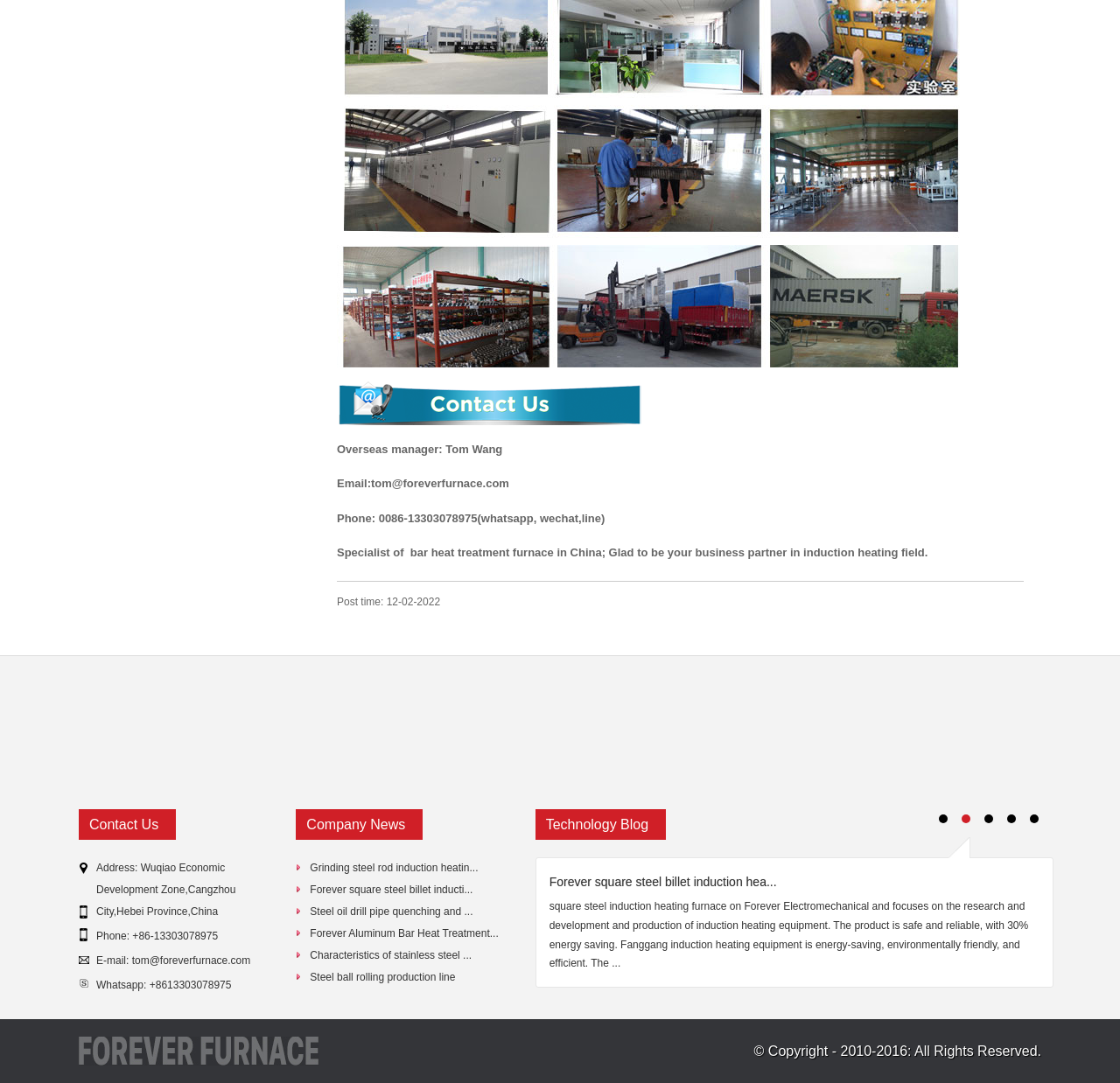Please identify the bounding box coordinates of the element's region that needs to be clicked to fulfill the following instruction: "Check the Technology Blog". The bounding box coordinates should consist of four float numbers between 0 and 1, i.e., [left, top, right, bottom].

[0.478, 0.747, 0.595, 0.776]